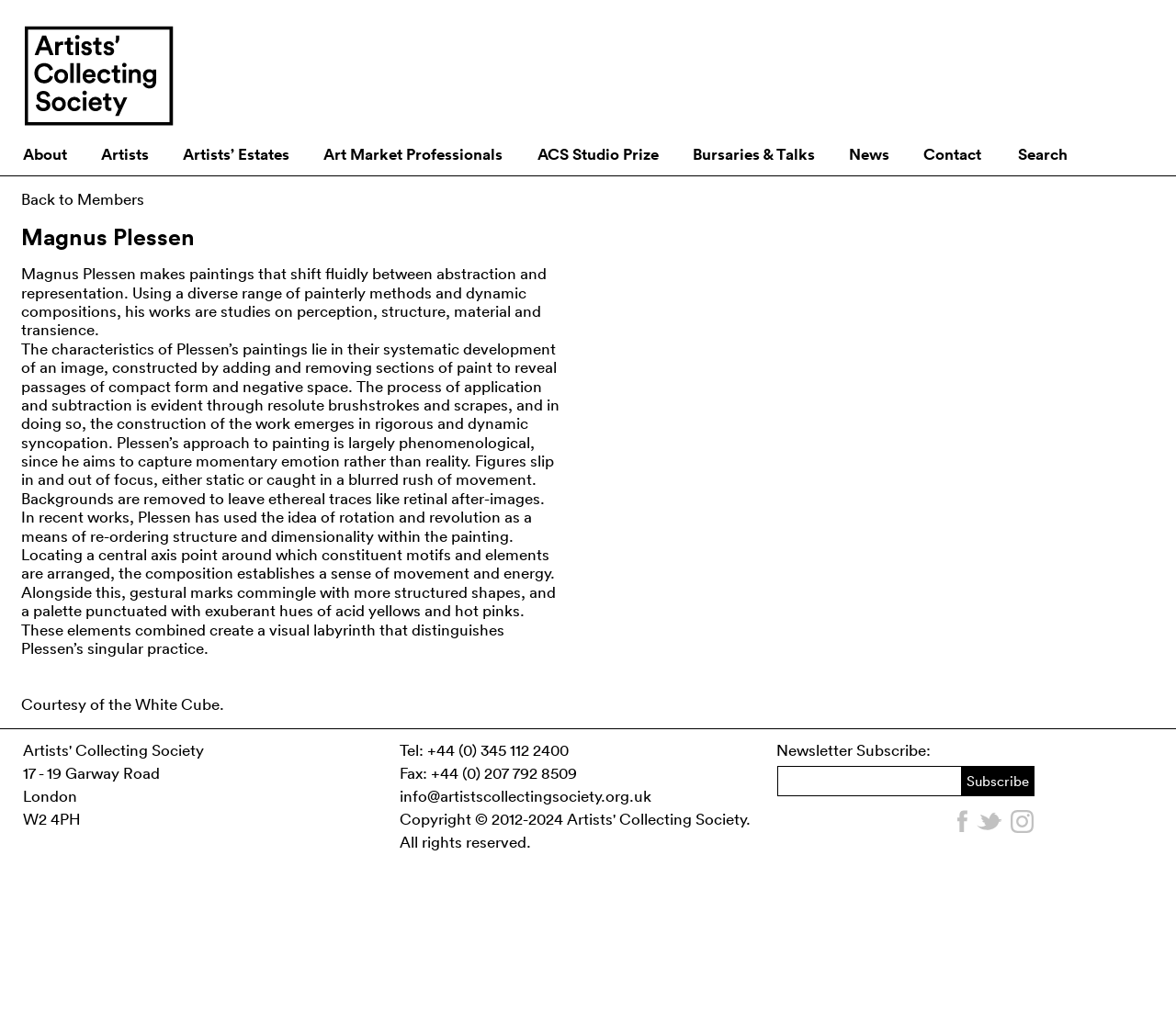Give a succinct answer to this question in a single word or phrase: 
What is the name of the organization that the artist is a member of?

Artists' Collecting Society